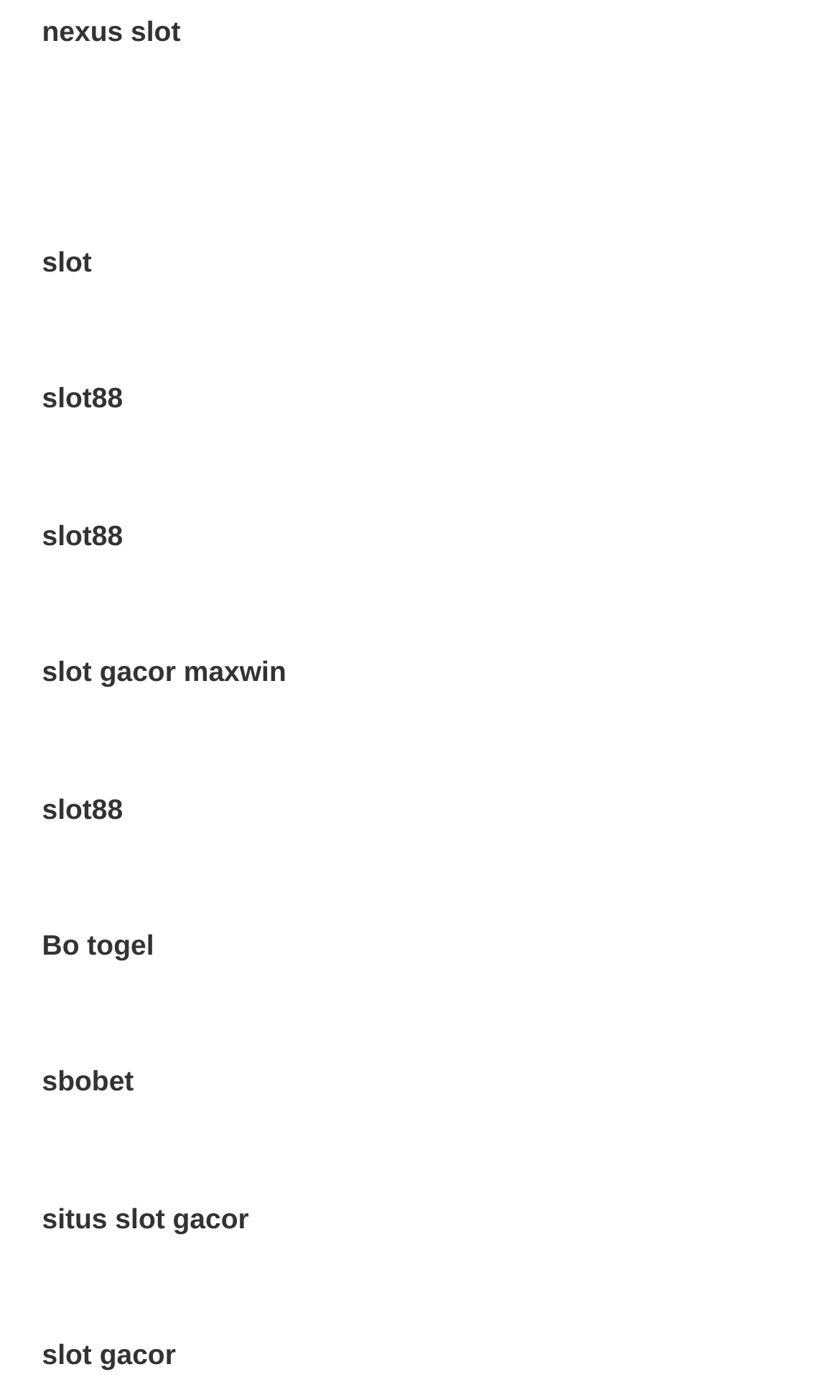Bounding box coordinates are to be given in the format (top-left x, top-left y, bottom-right x, bottom-right y). All values must be floating point numbers between 0 and 1. Provide the bounding box coordinate for the UI element described as: situs slot gacor

[0.05, 0.859, 0.296, 0.882]